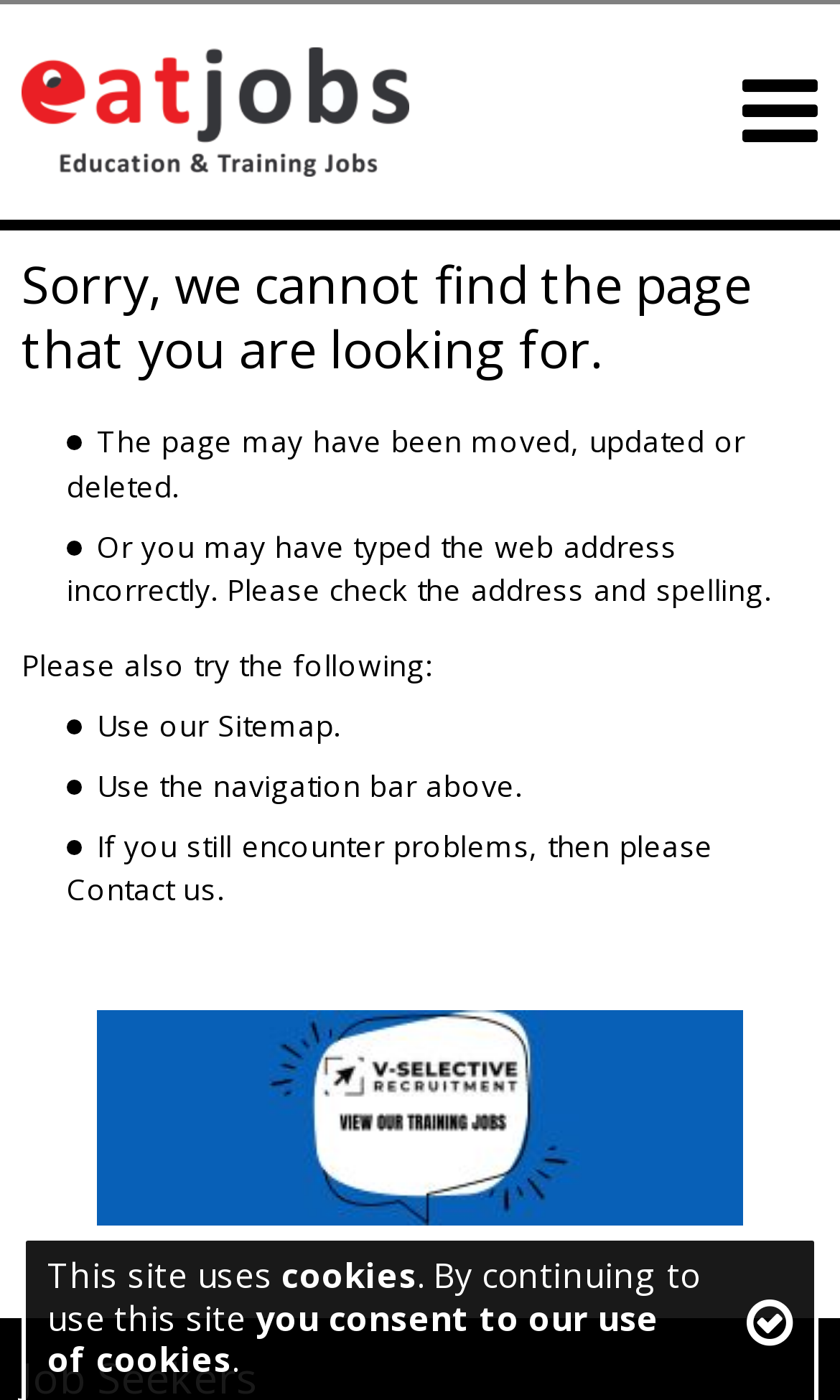Describe in detail what you see on the webpage.

The webpage displays an error message "Sorry, the page you have requested is not available - Education & Training Jobs" at the top. Below this, there is a notification about the site using cookies, which spans across the top of the page. 

In the top-left corner, there is a table containing a link to "Education & Training Jobs" with an accompanying image. 

The main content of the page is a heading that apologizes for not being able to find the requested page. Below this, there are three paragraphs of text explaining possible reasons for the error, such as the page being moved or deleted, or the user typing the web address incorrectly. 

Following this, there is a section that suggests alternative actions, including using the sitemap, navigating through the navigation bar above, and contacting the site if problems persist. The sitemap and contact links are provided, along with another link to "V Selective Training Jobs" which has an associated image.